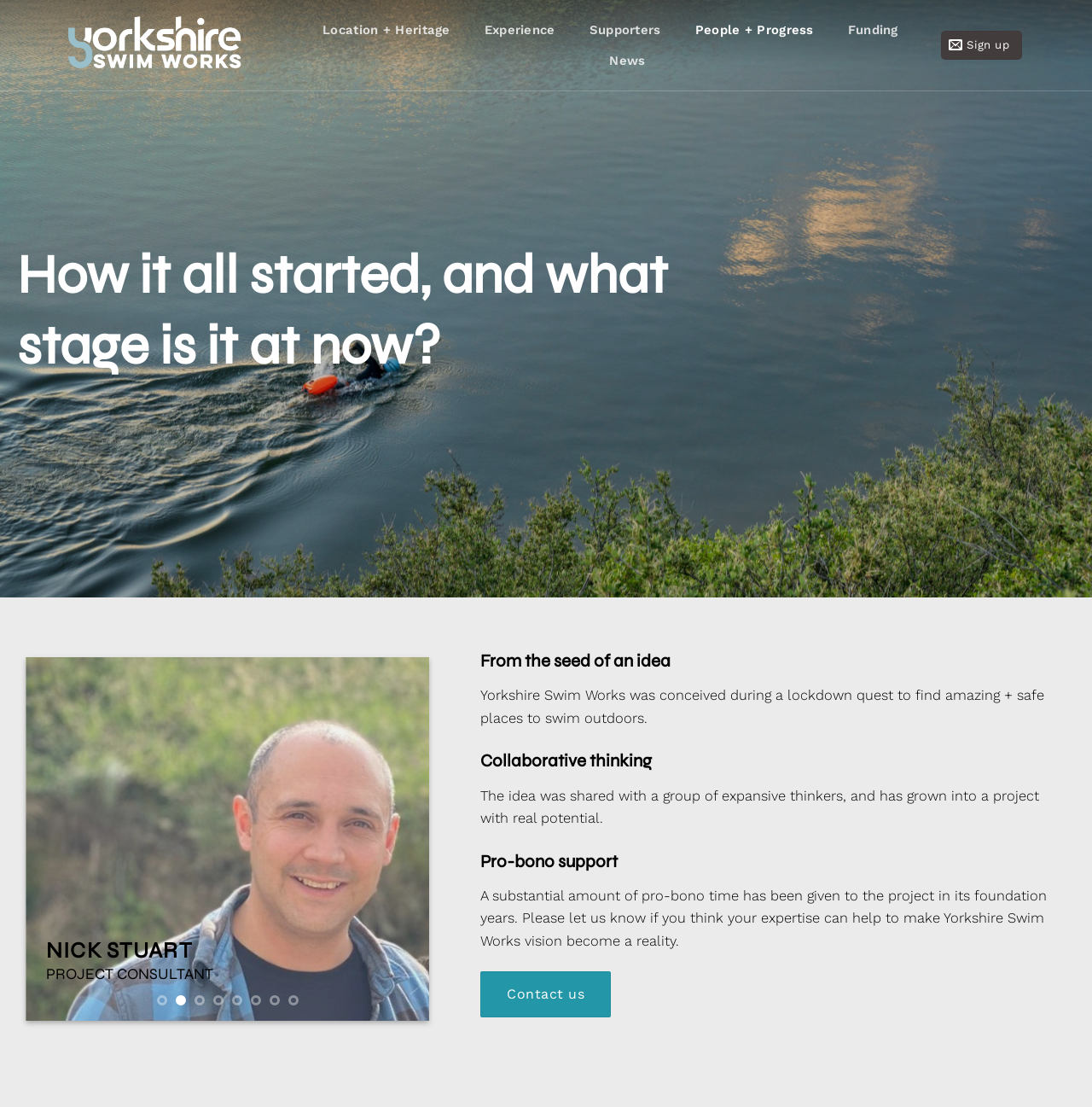Pinpoint the bounding box coordinates of the clickable element to carry out the following instruction: "Go to the top of the page."

[0.952, 0.95, 0.983, 0.981]